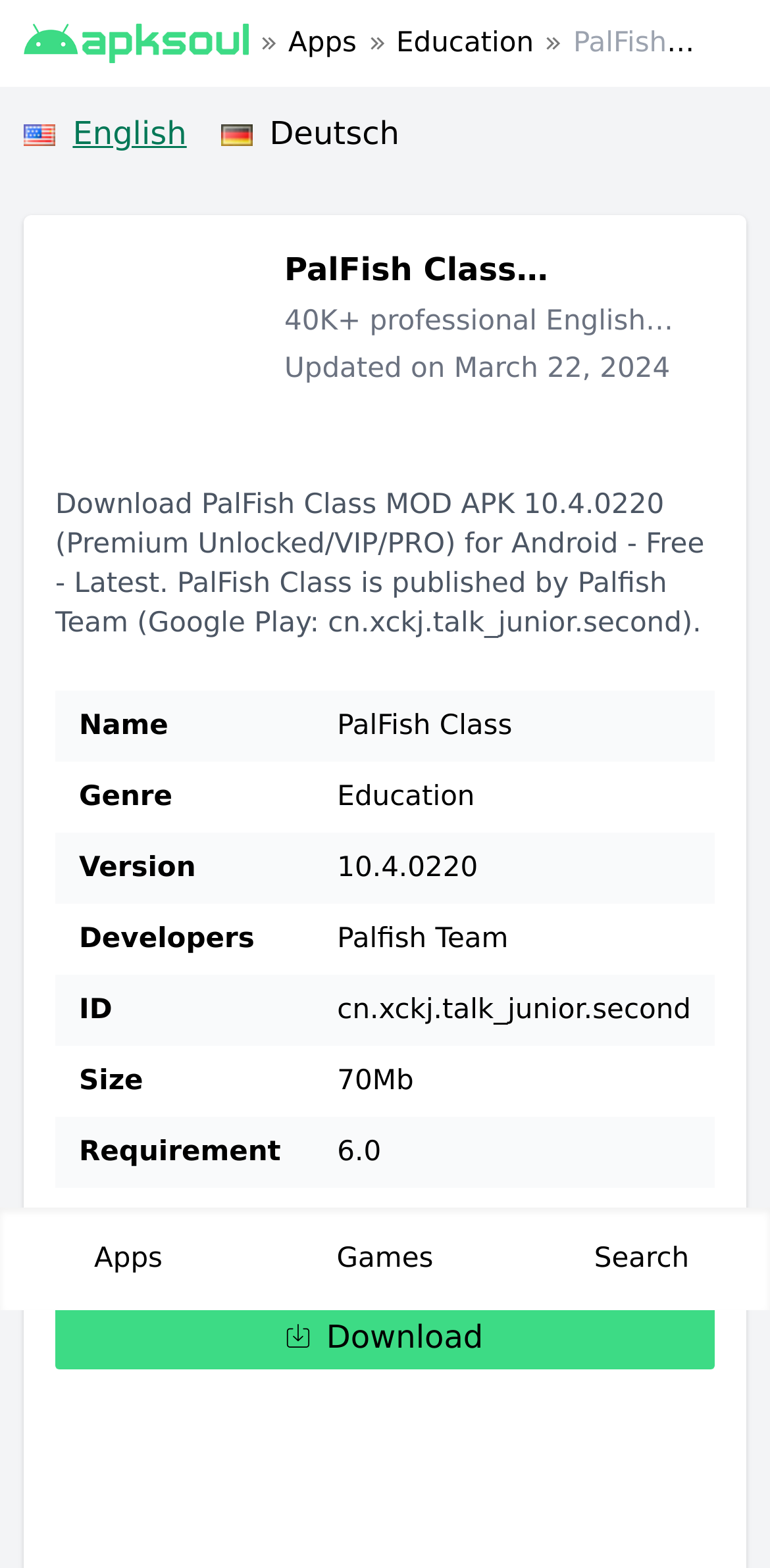What is the version of the app?
Please respond to the question with a detailed and informative answer.

The version of the app can be found in the heading 'PalFish Class v10.4.0220 APK + MOD (Premium Unlocked/VIP/PRO)', and it is also listed in the table section under the 'Version' column.